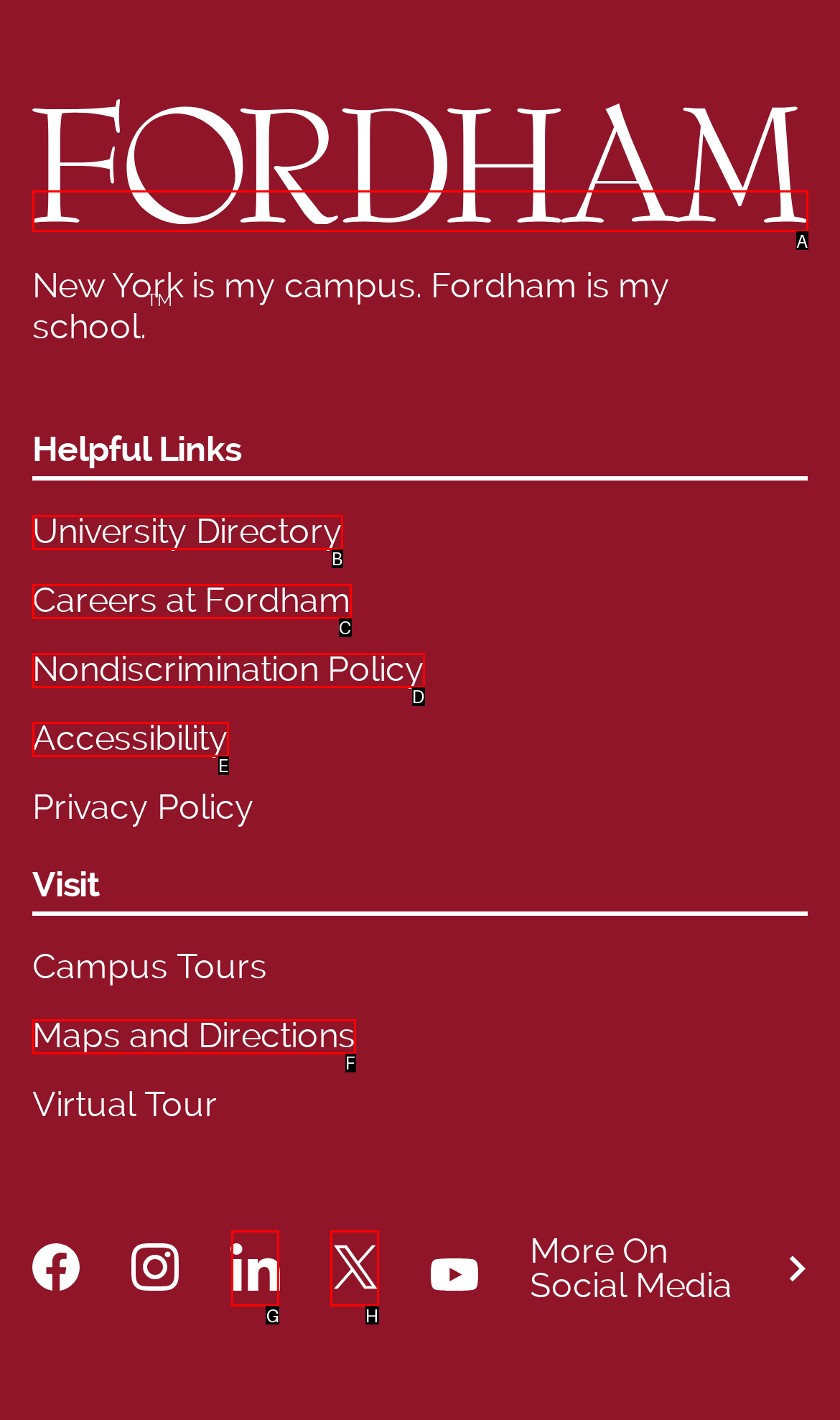From the description: Maps and Directions, select the HTML element that fits best. Reply with the letter of the appropriate option.

F